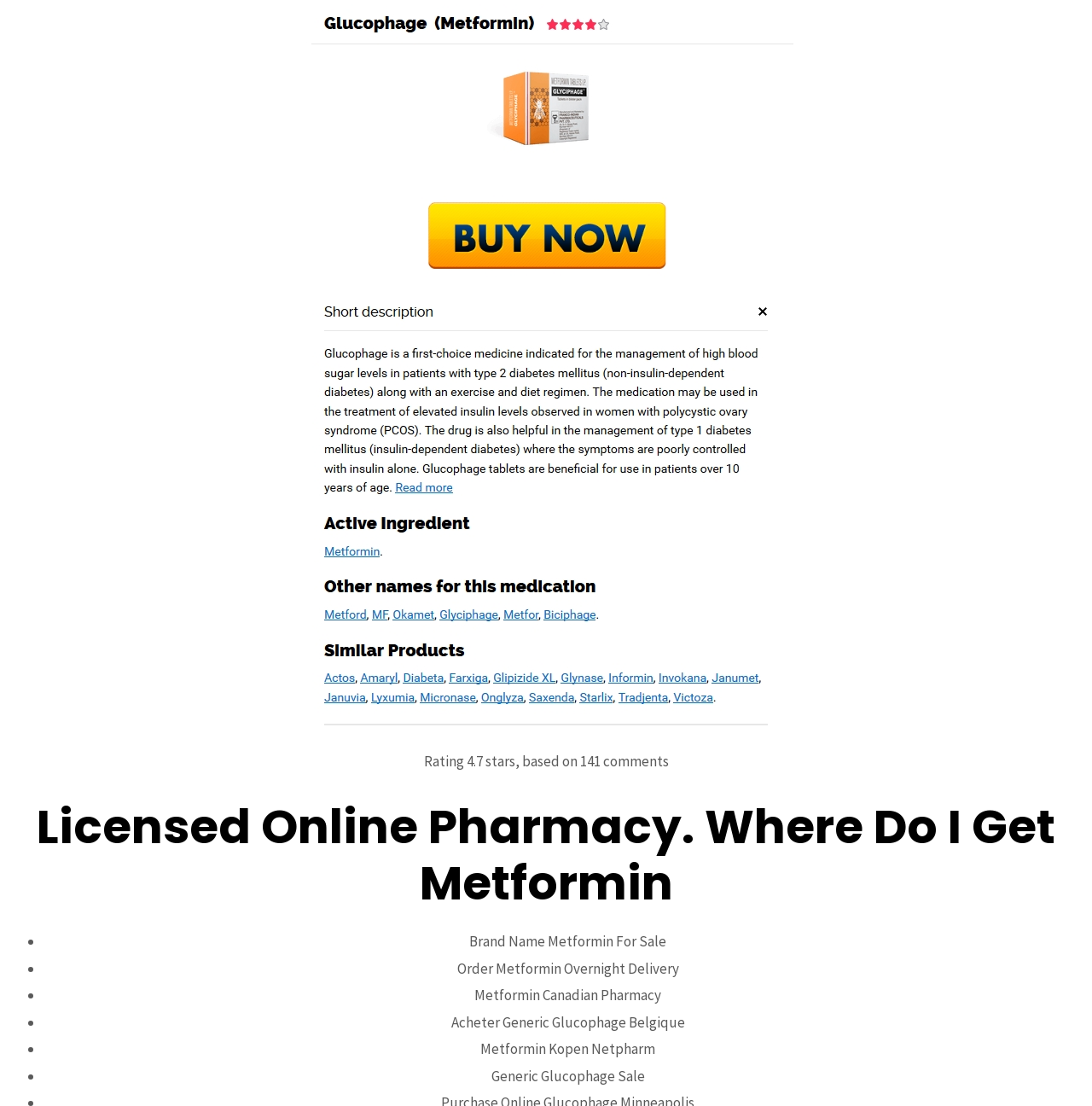What is the rating of the pharmacy?
Provide a well-explained and detailed answer to the question.

The rating of the pharmacy can be found in the main section of the webpage, where it is written as 'Rating 4.7 stars, based on 141 comments'.